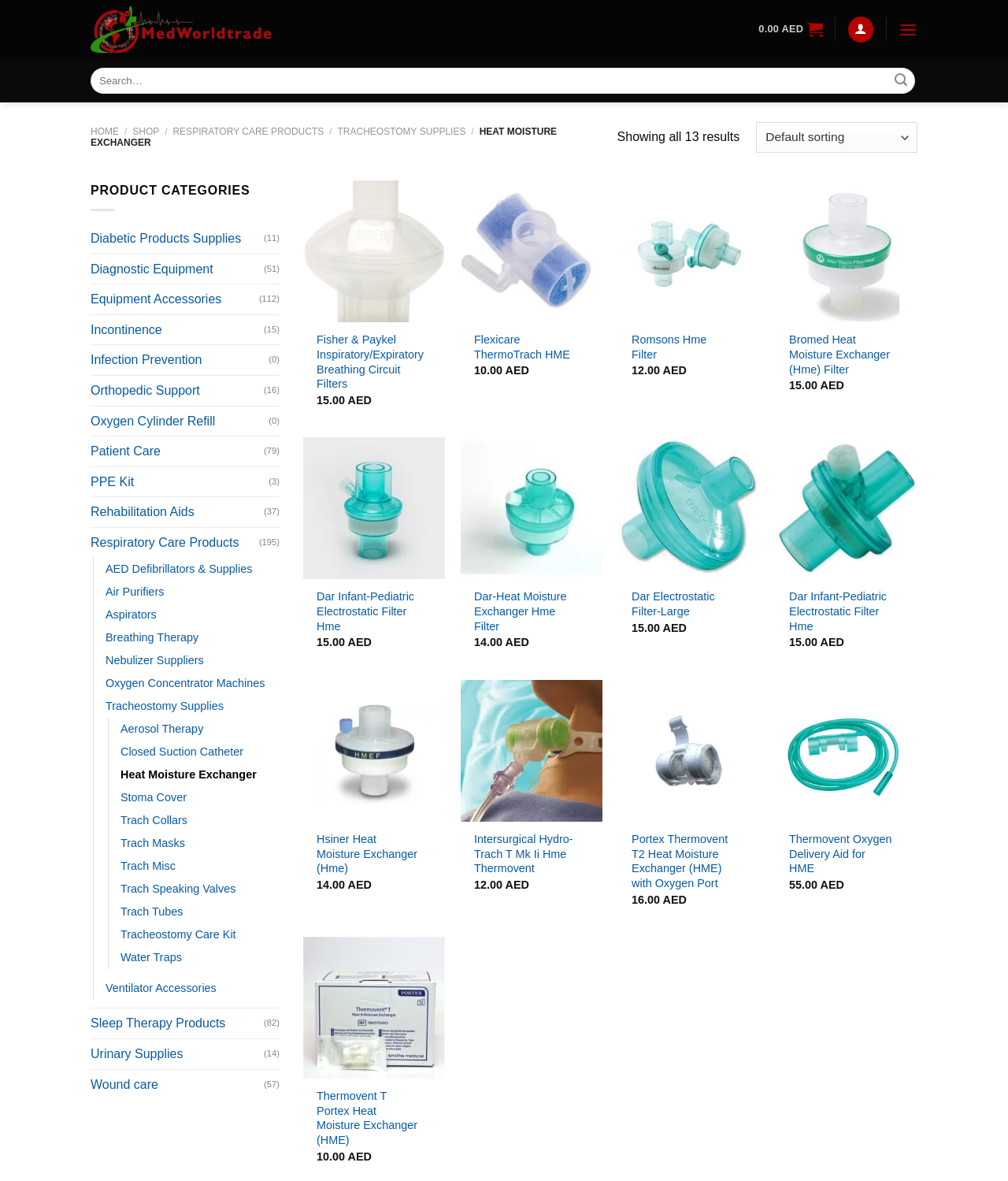Please find the bounding box coordinates of the element's region to be clicked to carry out this instruction: "Search for products".

[0.09, 0.057, 0.91, 0.08]